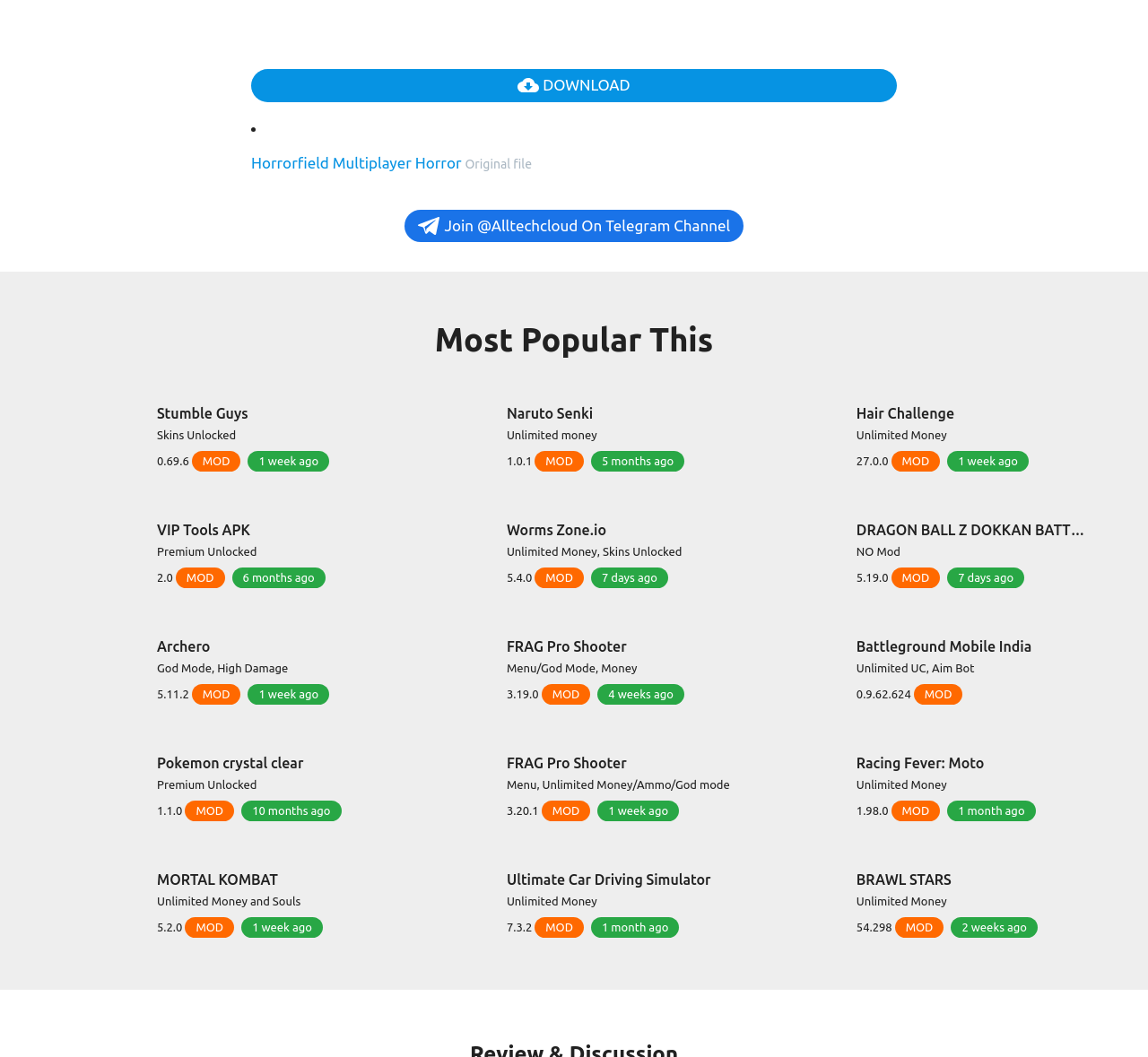Locate the bounding box of the UI element described in the following text: "Join @alltechcloud on Telegram channel".

[0.352, 0.198, 0.648, 0.229]